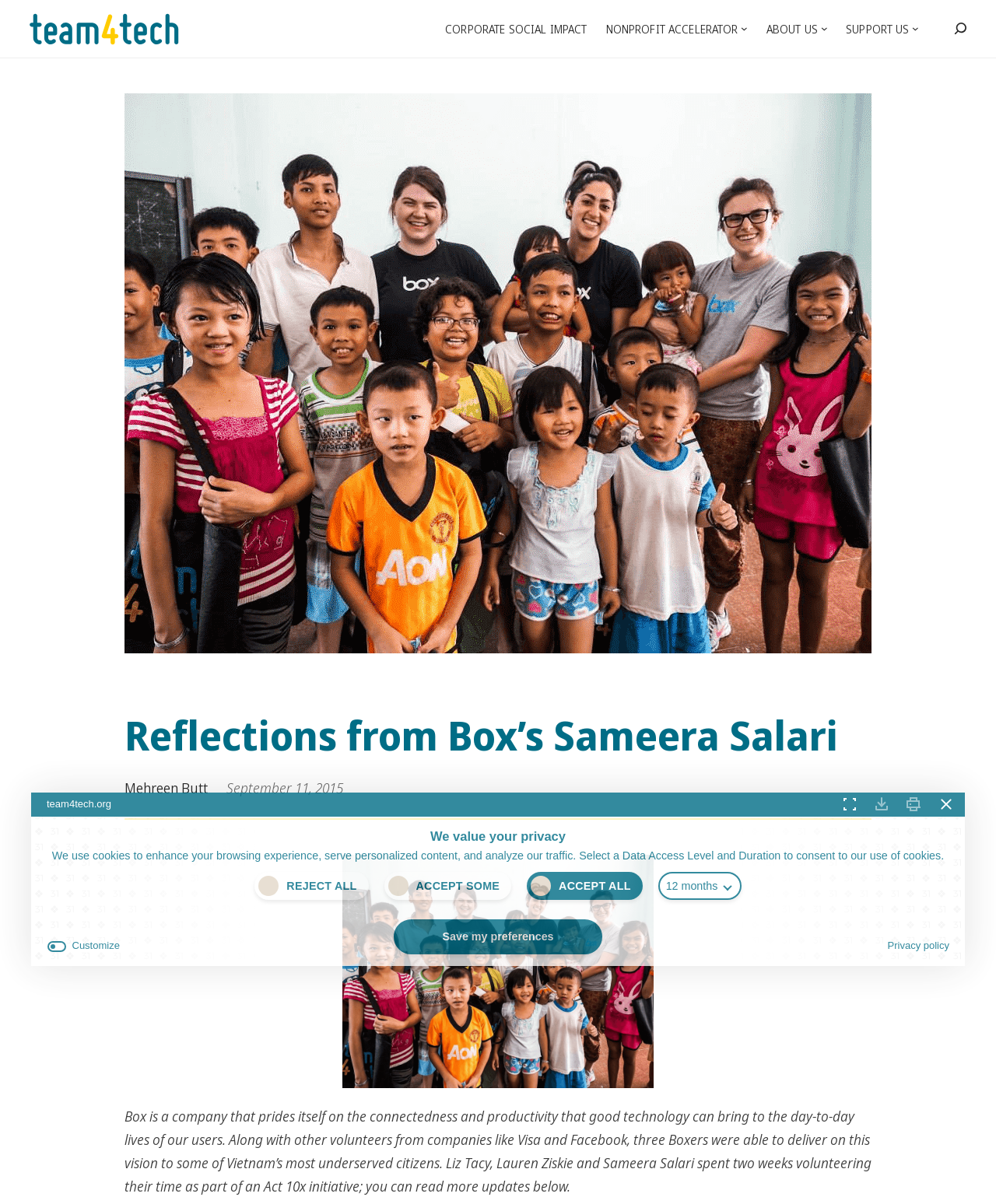What is the purpose of the alert dialog?
Provide a short answer using one word or a brief phrase based on the image.

Cookie consent